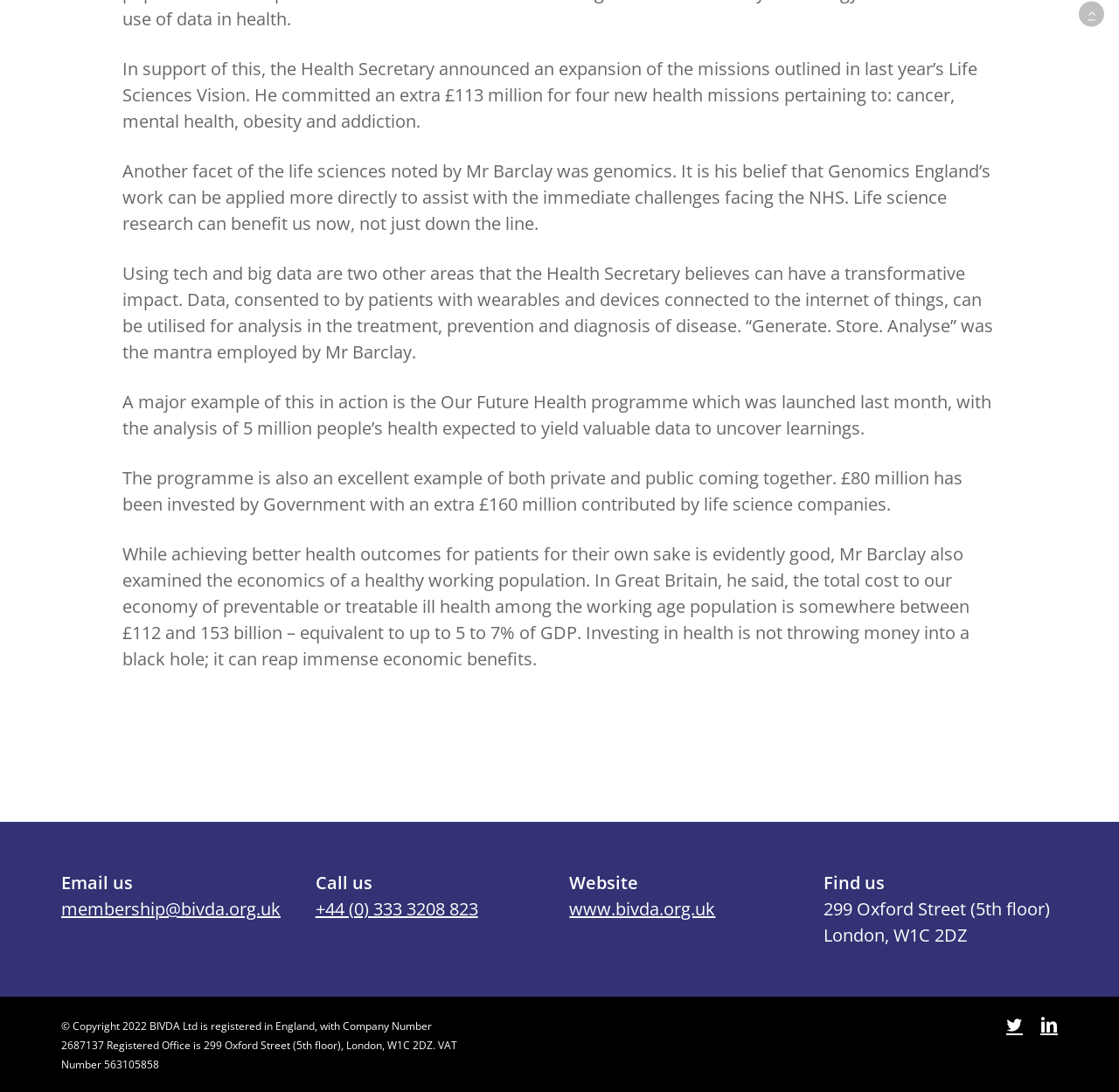What is the Health Secretary's goal for the Life Sciences Vision?
Use the image to give a comprehensive and detailed response to the question.

The Health Secretary announced an expansion of the missions outlined in last year's Life Sciences Vision, committing an extra £113 million for four new health missions pertaining to cancer, mental health, obesity, and addiction. This indicates that the Health Secretary's goal is to improve health outcomes through these initiatives.